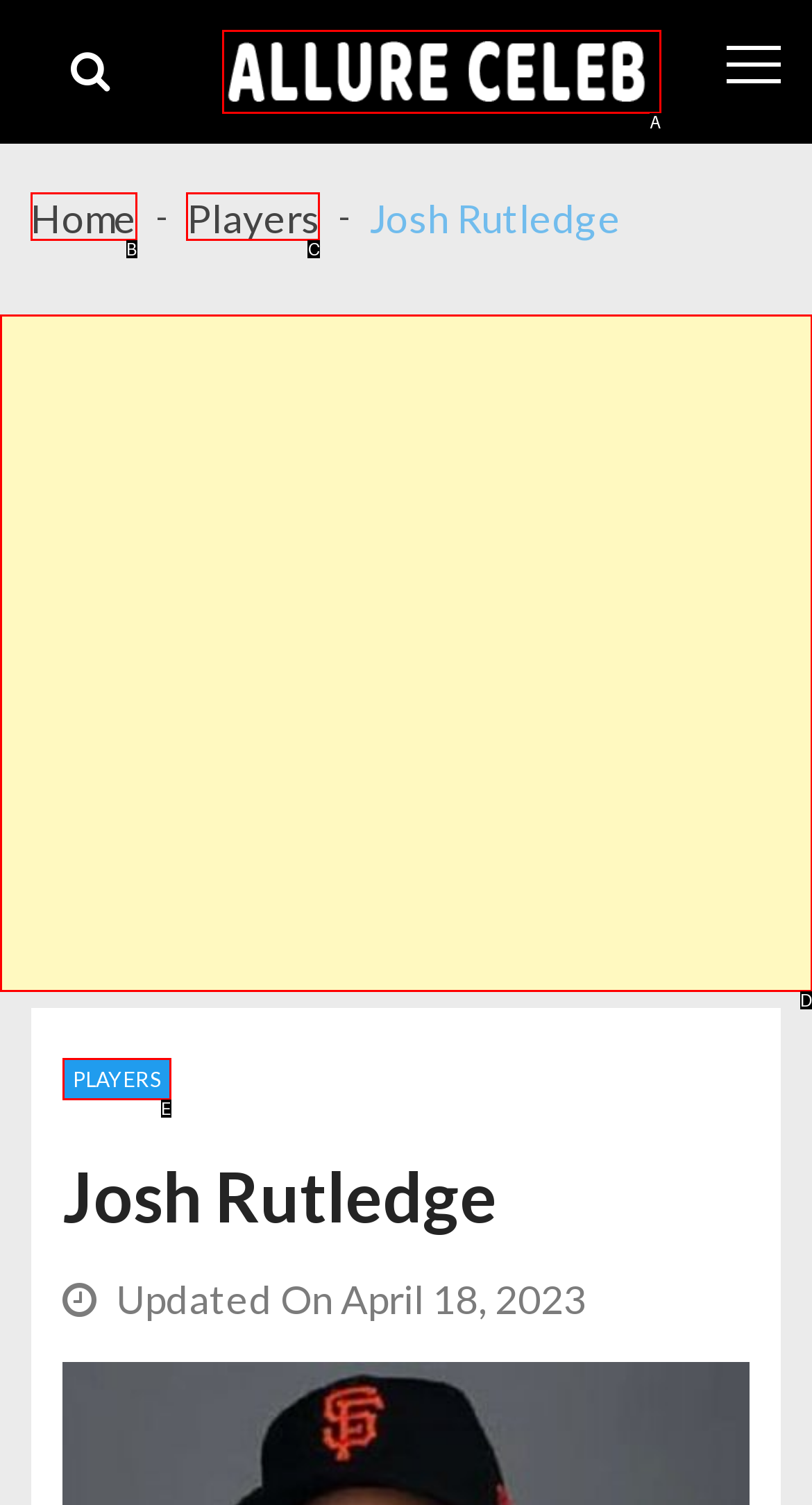Based on the description aria-label="Advertisement" name="aswift_1" title="Advertisement", identify the most suitable HTML element from the options. Provide your answer as the corresponding letter.

D